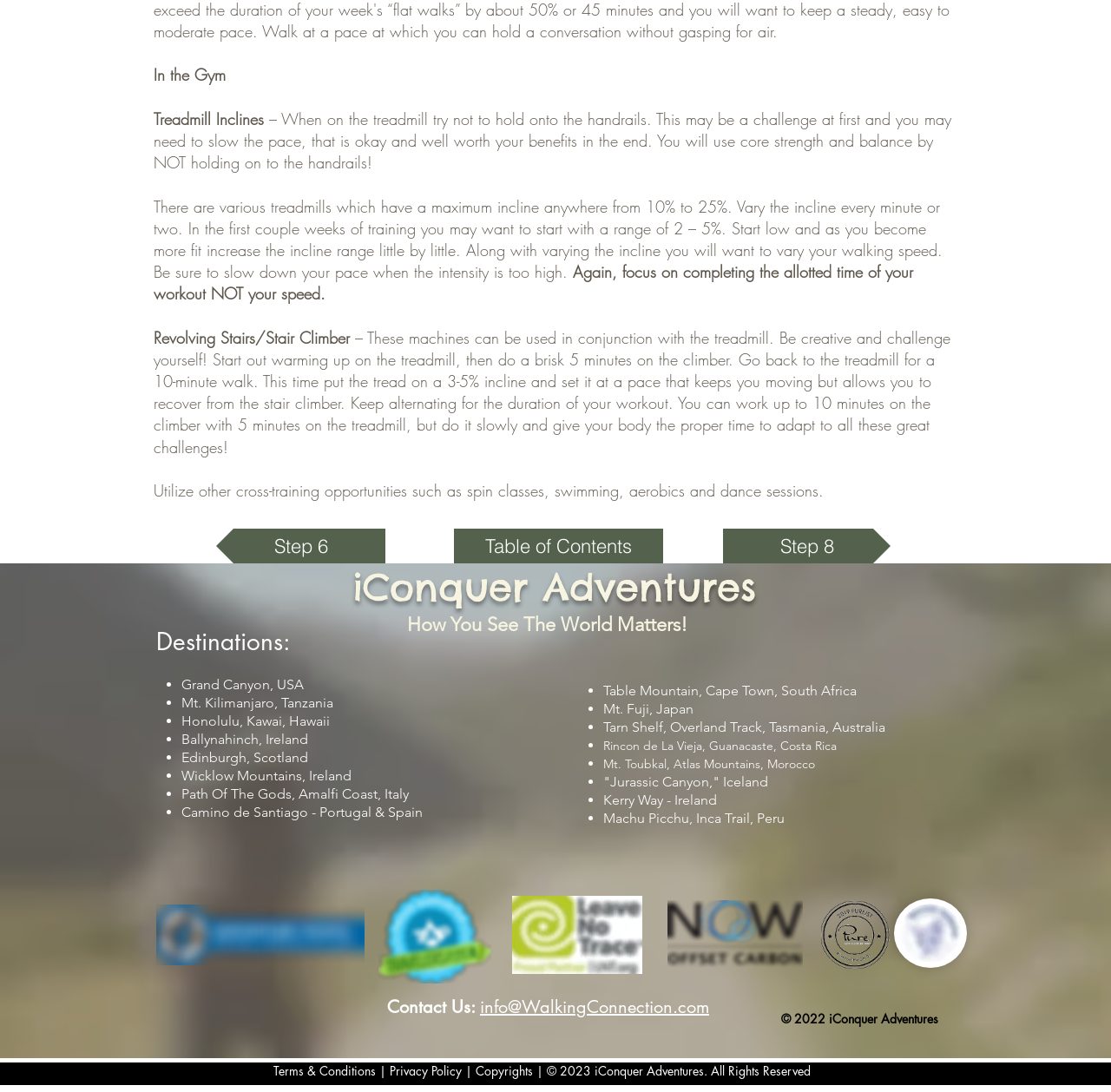What is the purpose of varying the incline on the treadmill?
Could you give a comprehensive explanation in response to this question?

Based on the static text element, varying the incline on the treadmill is recommended to increase core strength and balance, as it requires the user to not hold onto the handrails and engage their core muscles to maintain balance.